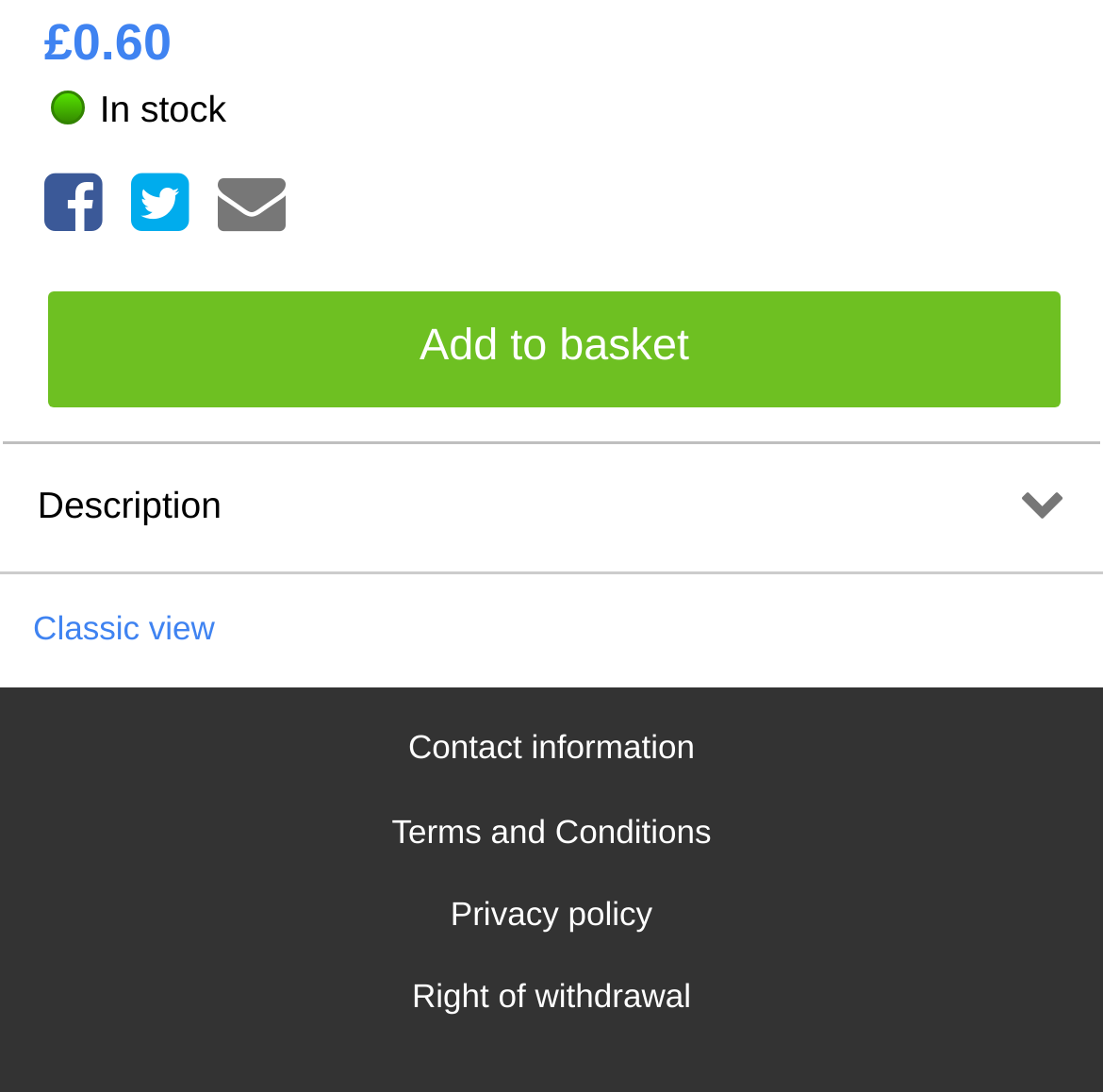Provide the bounding box coordinates of the HTML element described by the text: "Consulting".

None